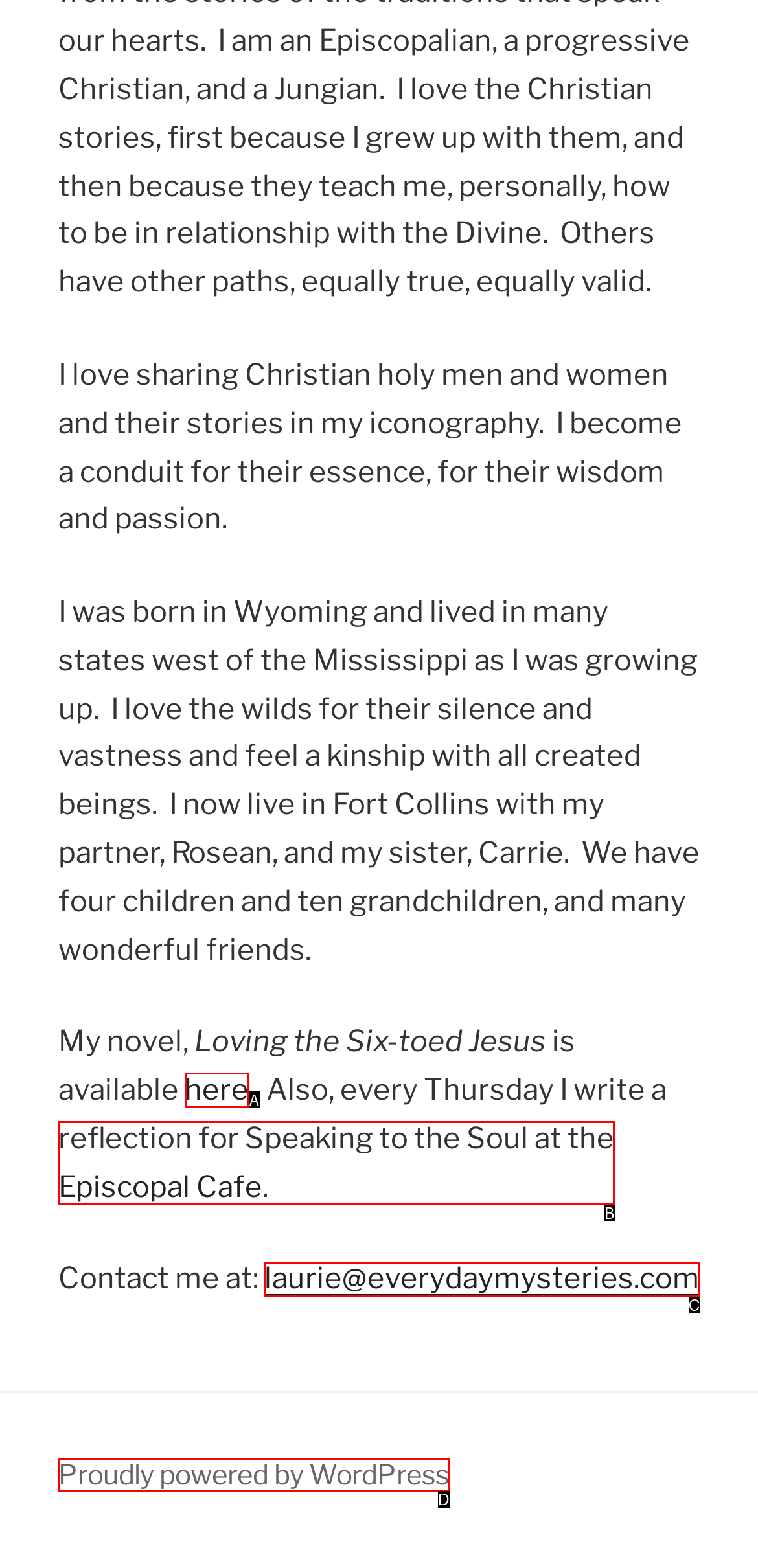Choose the letter that best represents the description: Proudly powered by WordPress. Answer with the letter of the selected choice directly.

D